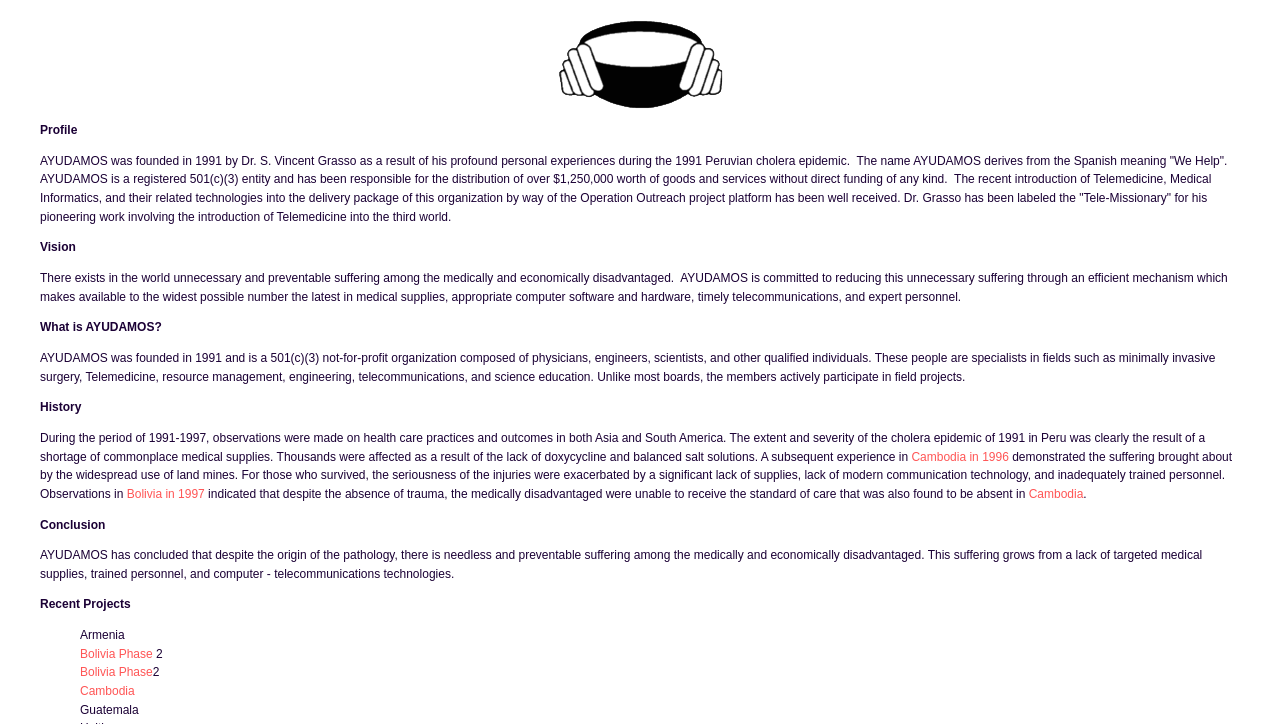What is the focus of AYUDAMOS?
Please answer the question as detailed as possible.

According to the text, AYUDAMOS is committed to reducing unnecessary suffering among the medically and economically disadvantaged through an efficient mechanism.